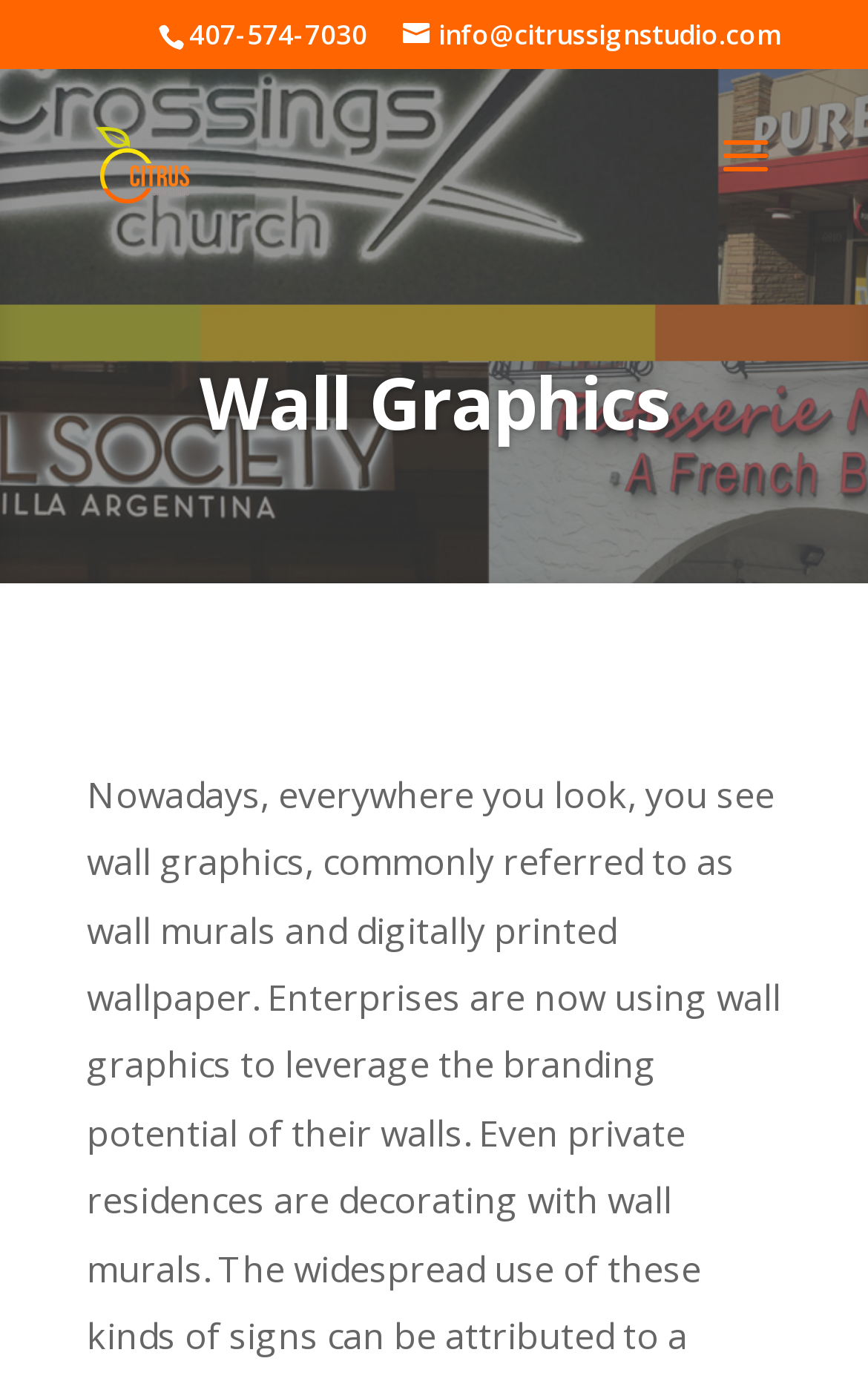Refer to the element description alt="Citrus Sign" and identify the corresponding bounding box in the screenshot. Format the coordinates as (top-left x, top-left y, bottom-right x, bottom-right y) with values in the range of 0 to 1.

[0.11, 0.094, 0.218, 0.129]